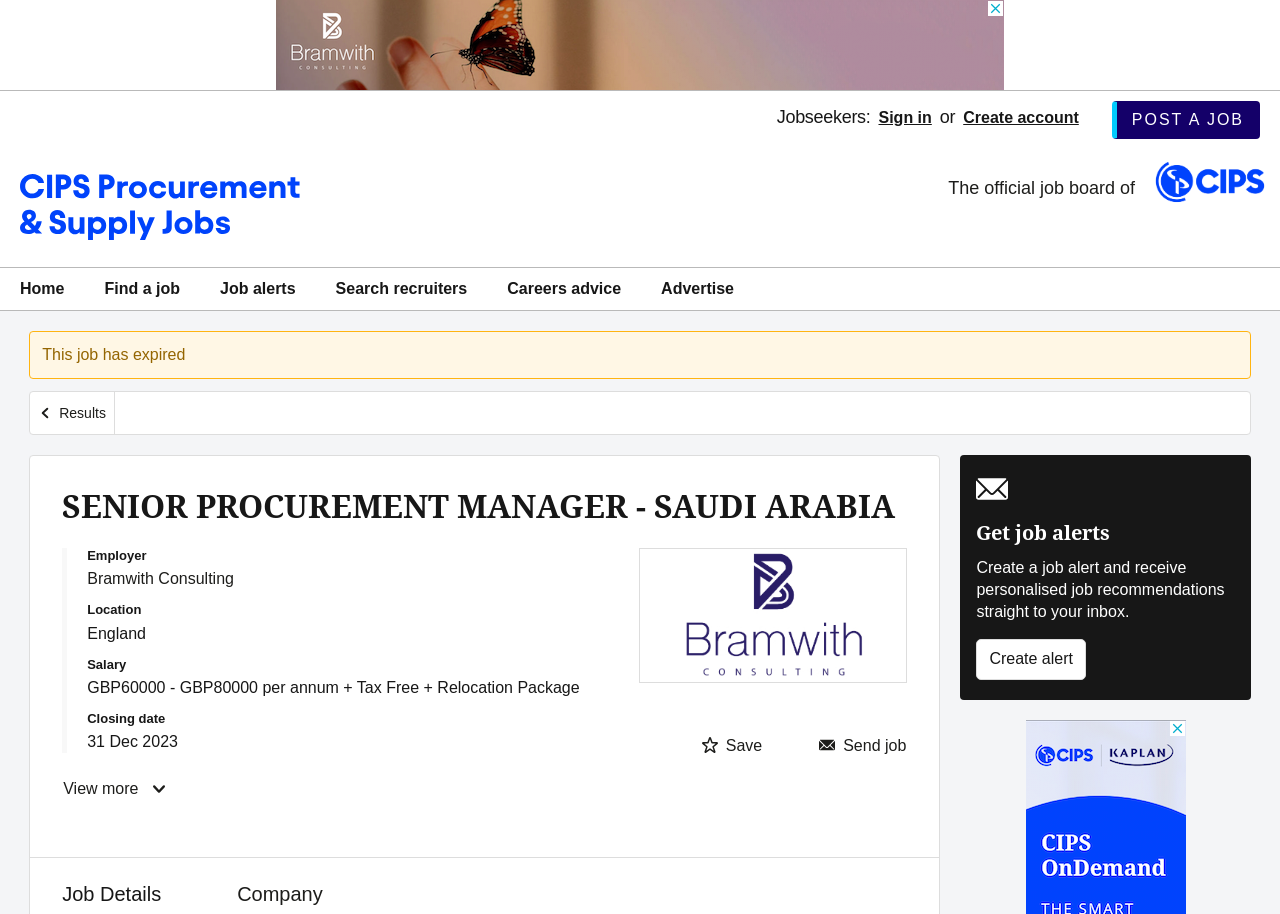Identify the coordinates of the bounding box for the element that must be clicked to accomplish the instruction: "Save job".

[0.547, 0.789, 0.596, 0.842]